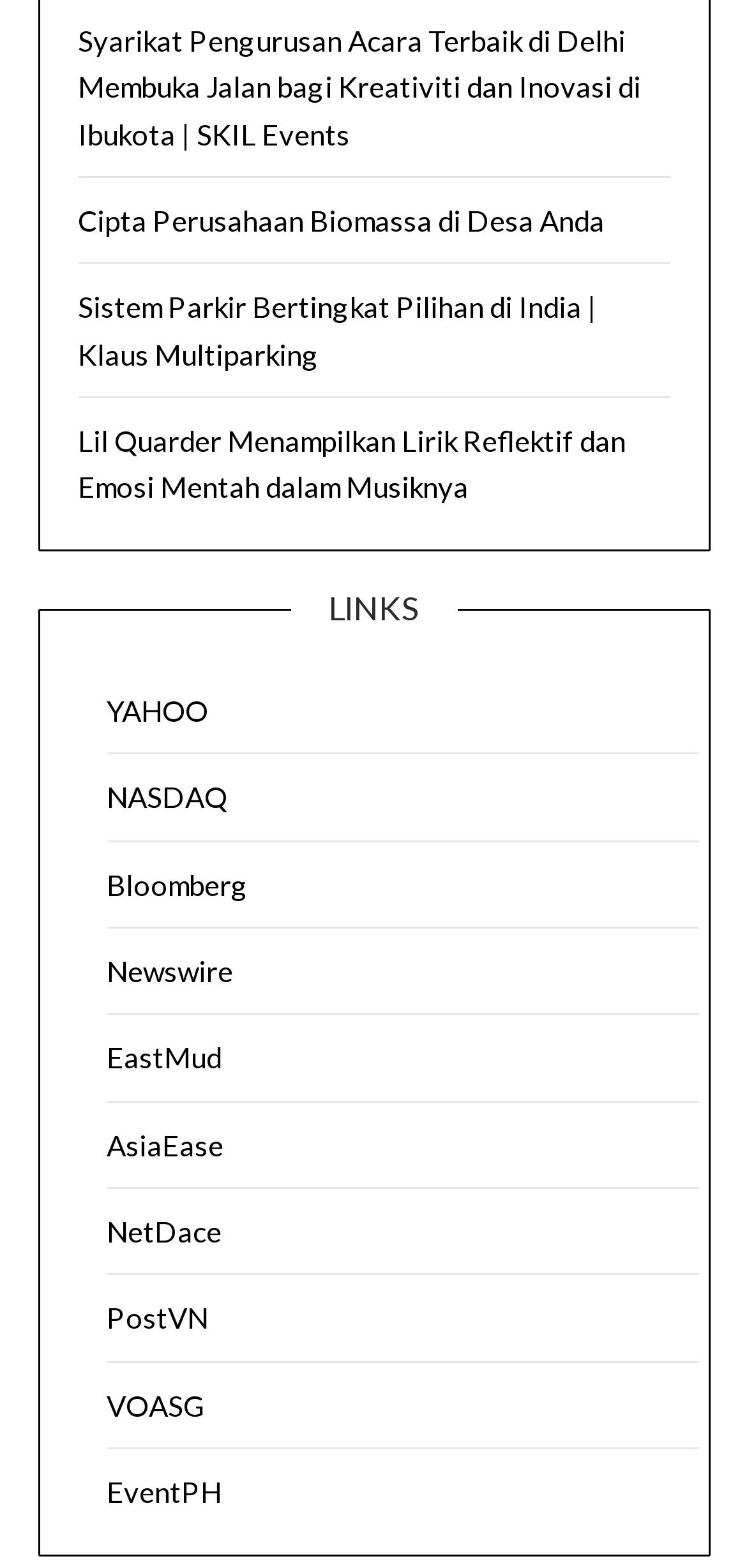Could you provide the bounding box coordinates for the portion of the screen to click to complete this instruction: "Open Cookie Preferences"?

None